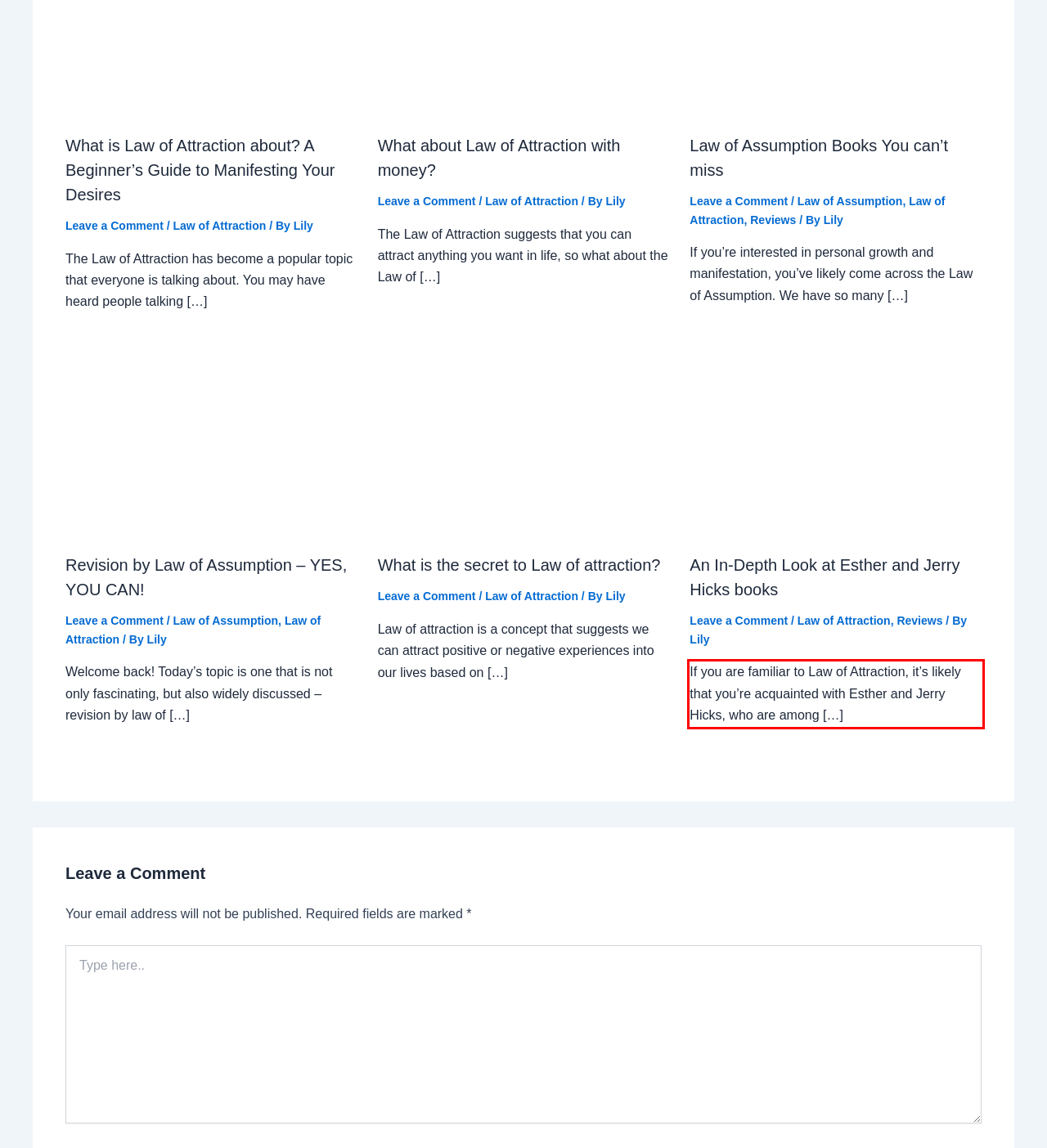With the provided screenshot of a webpage, locate the red bounding box and perform OCR to extract the text content inside it.

If you are familiar to Law of Attraction, it’s likely that you’re acquainted with Esther and Jerry Hicks, who are among […]